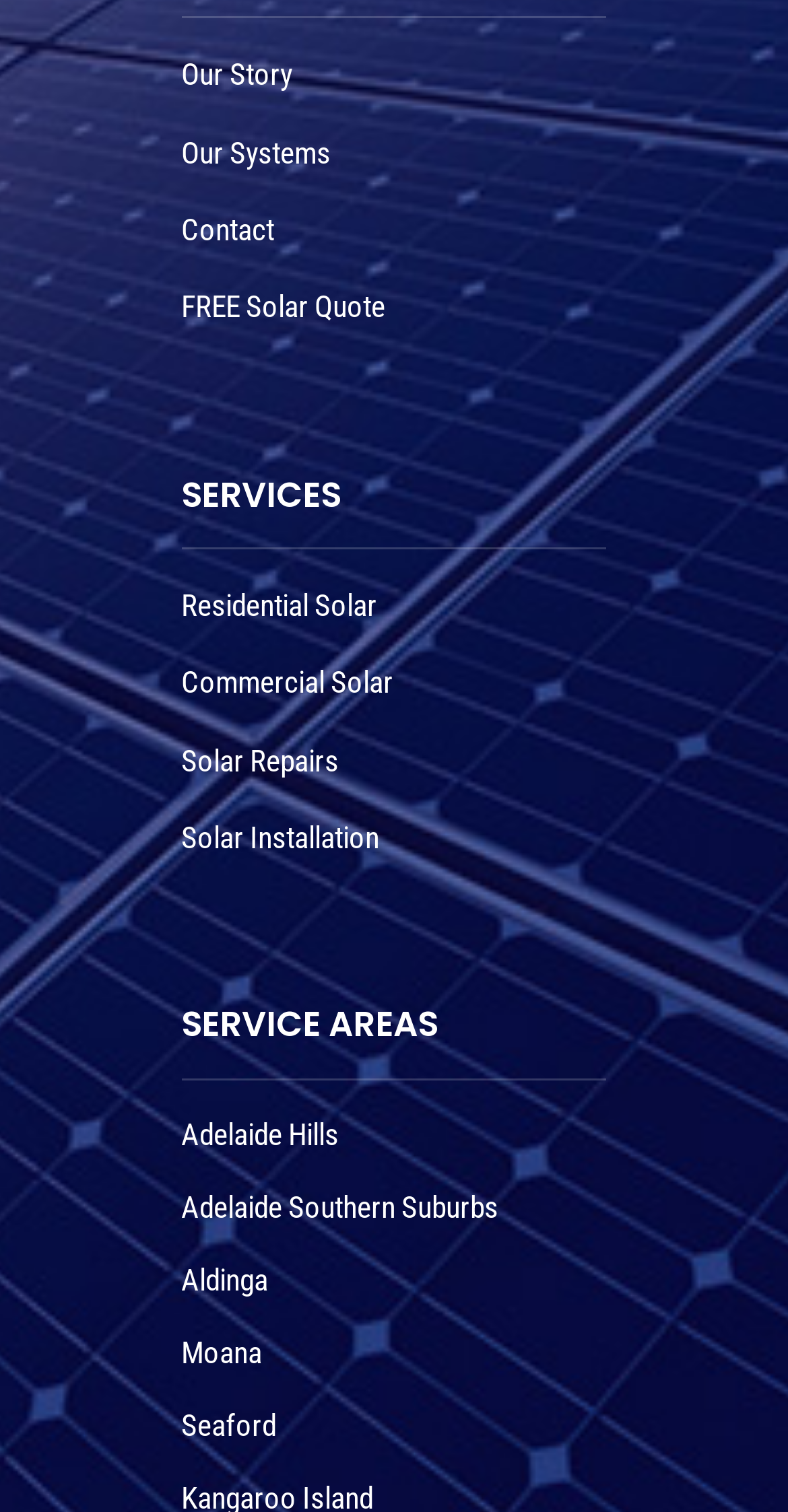Find the bounding box coordinates of the element I should click to carry out the following instruction: "view service areas in adelaide hills".

[0.23, 0.738, 0.43, 0.762]